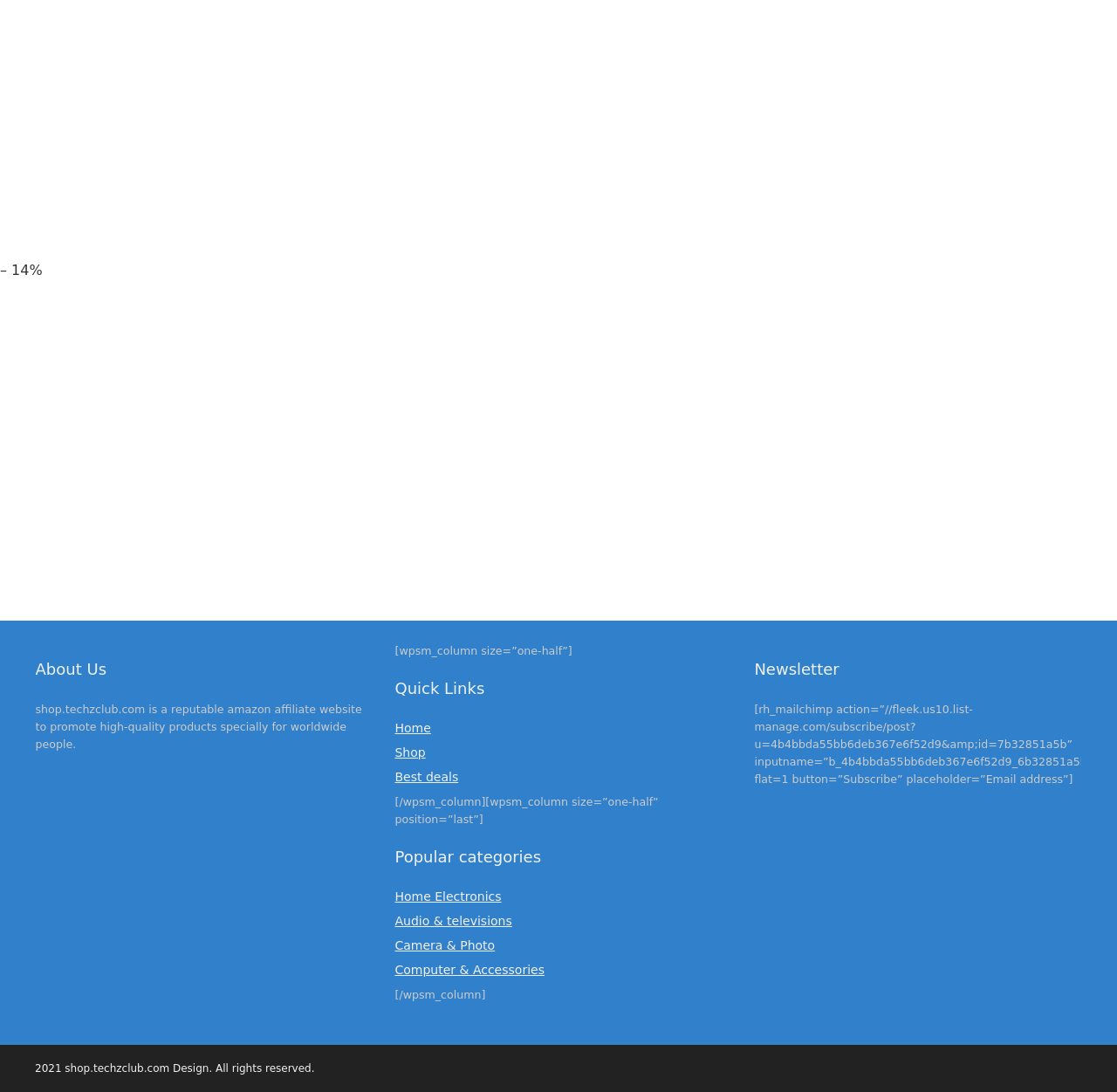Please locate the bounding box coordinates of the element that needs to be clicked to achieve the following instruction: "Subscribe to the Newsletter". The coordinates should be four float numbers between 0 and 1, i.e., [left, top, right, bottom].

[0.675, 0.644, 0.978, 0.72]